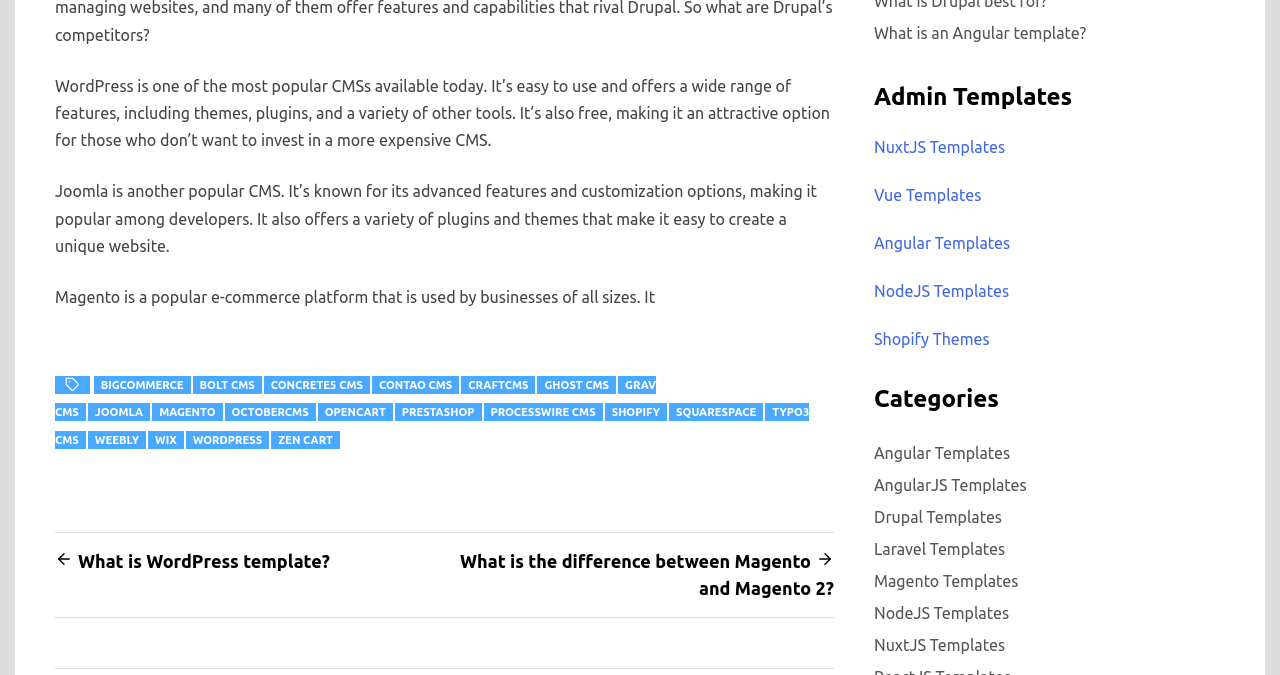Extract the bounding box coordinates for the UI element described as: "What is an Angular template?".

[0.683, 0.028, 0.849, 0.069]